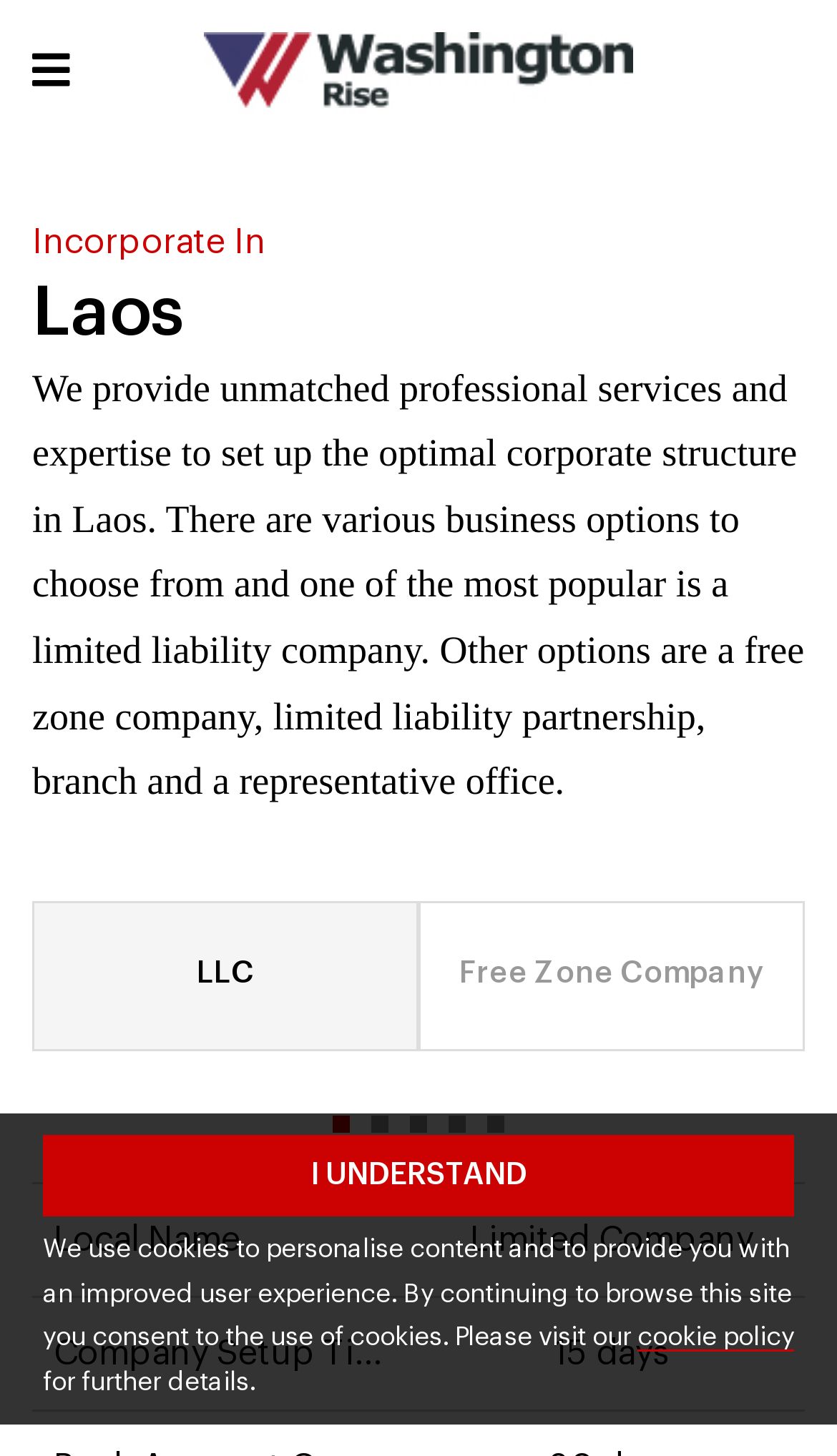Please reply with a single word or brief phrase to the question: 
How long does it take to set up a limited company?

15 days